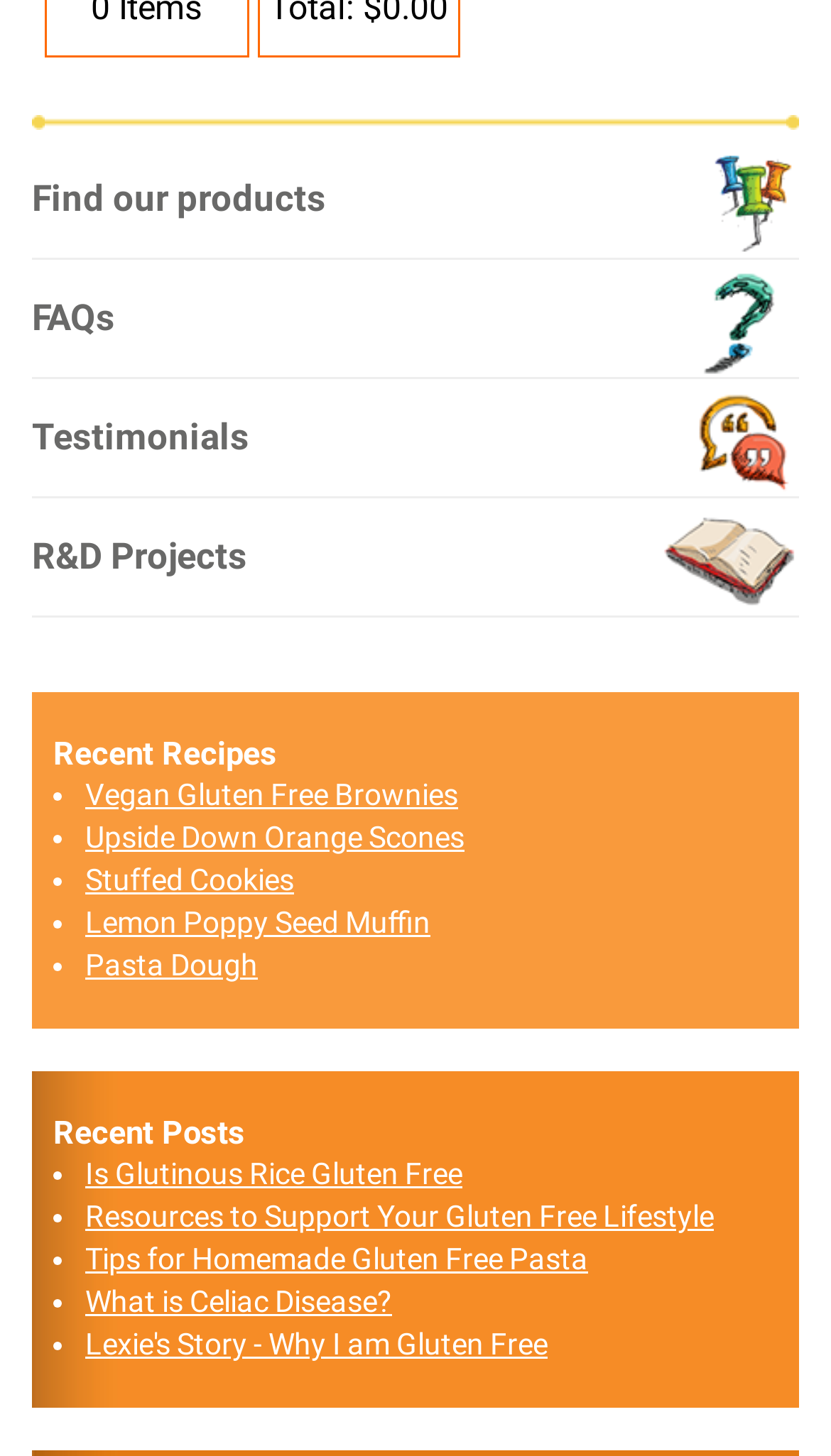How many images are on the page?
Your answer should be a single word or phrase derived from the screenshot.

4